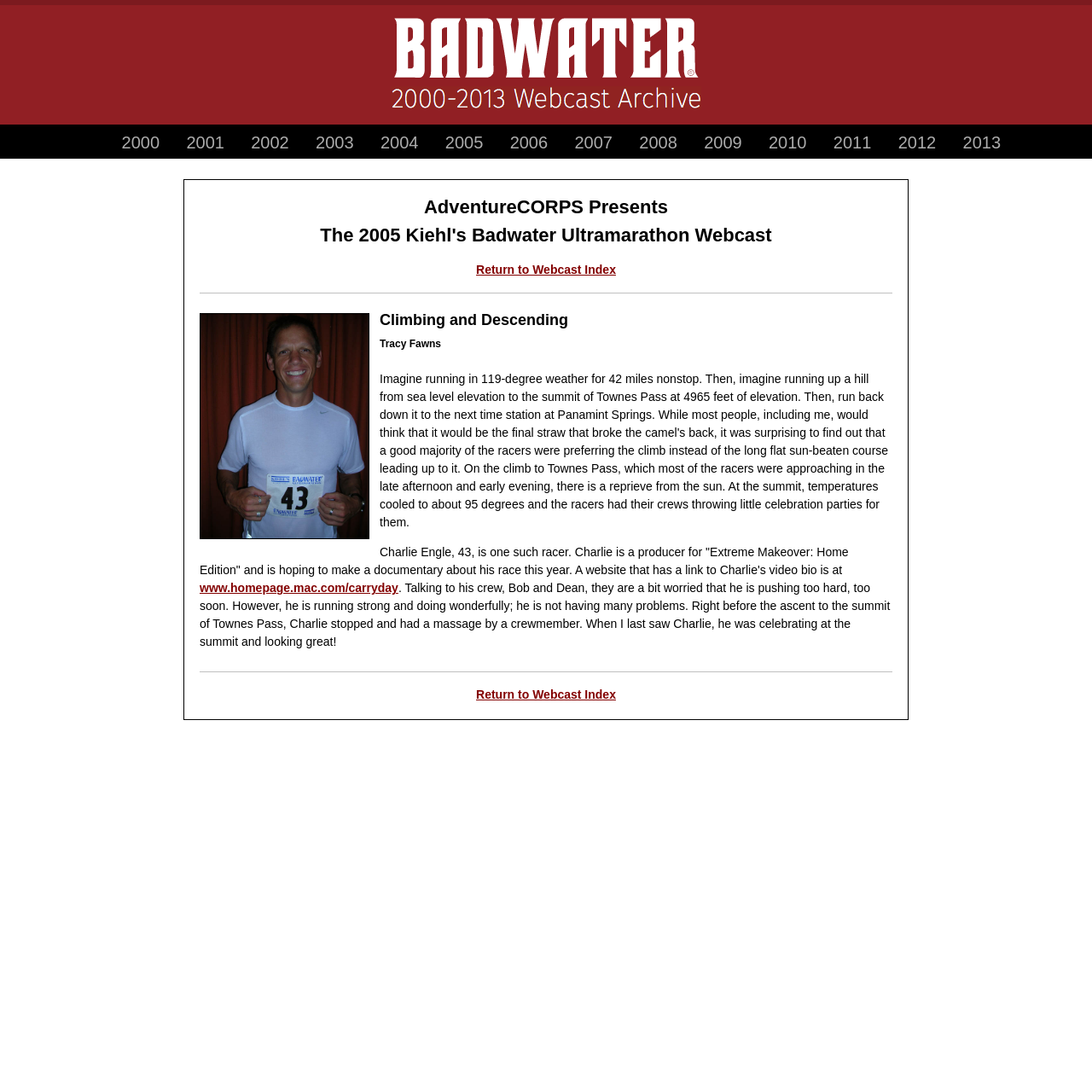Please identify the bounding box coordinates of the region to click in order to complete the given instruction: "Click the Badwater link". The coordinates should be four float numbers between 0 and 1, i.e., [left, top, right, bottom].

[0.0, 0.016, 1.0, 0.071]